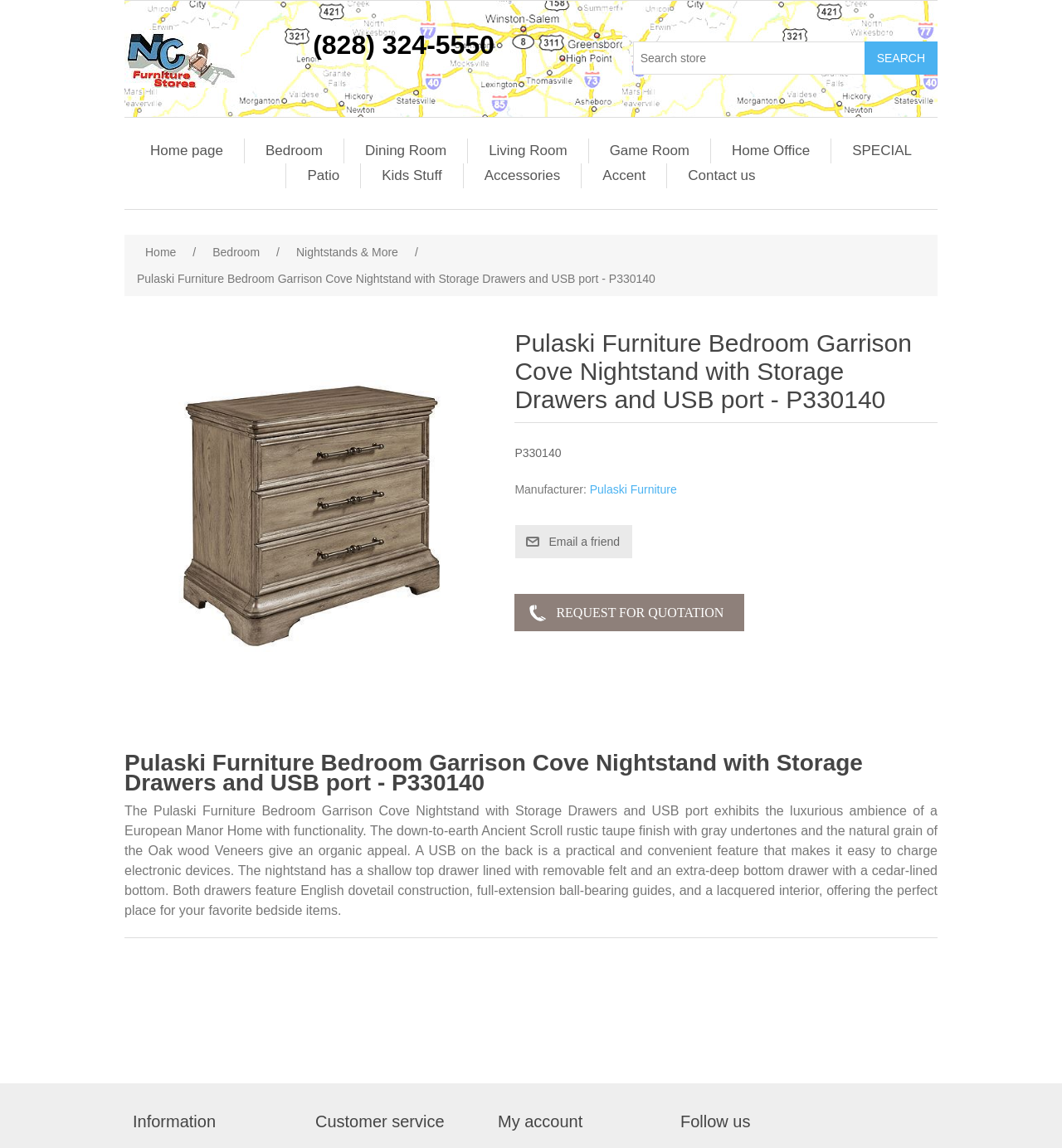Find the bounding box coordinates of the clickable element required to execute the following instruction: "Search for a store". Provide the coordinates as four float numbers between 0 and 1, i.e., [left, top, right, bottom].

[0.596, 0.036, 0.815, 0.065]